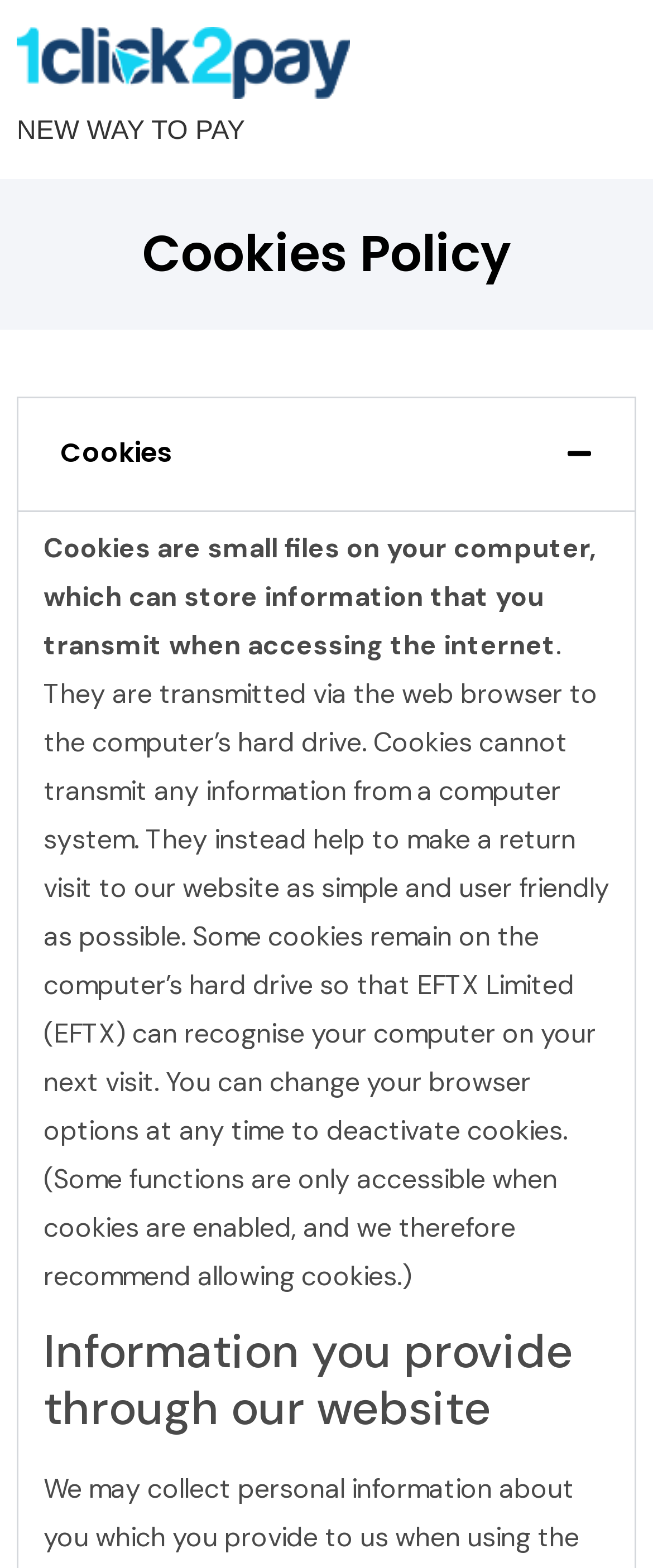Respond to the question below with a single word or phrase: What type of information do cookies transmit?

Information from computer to website